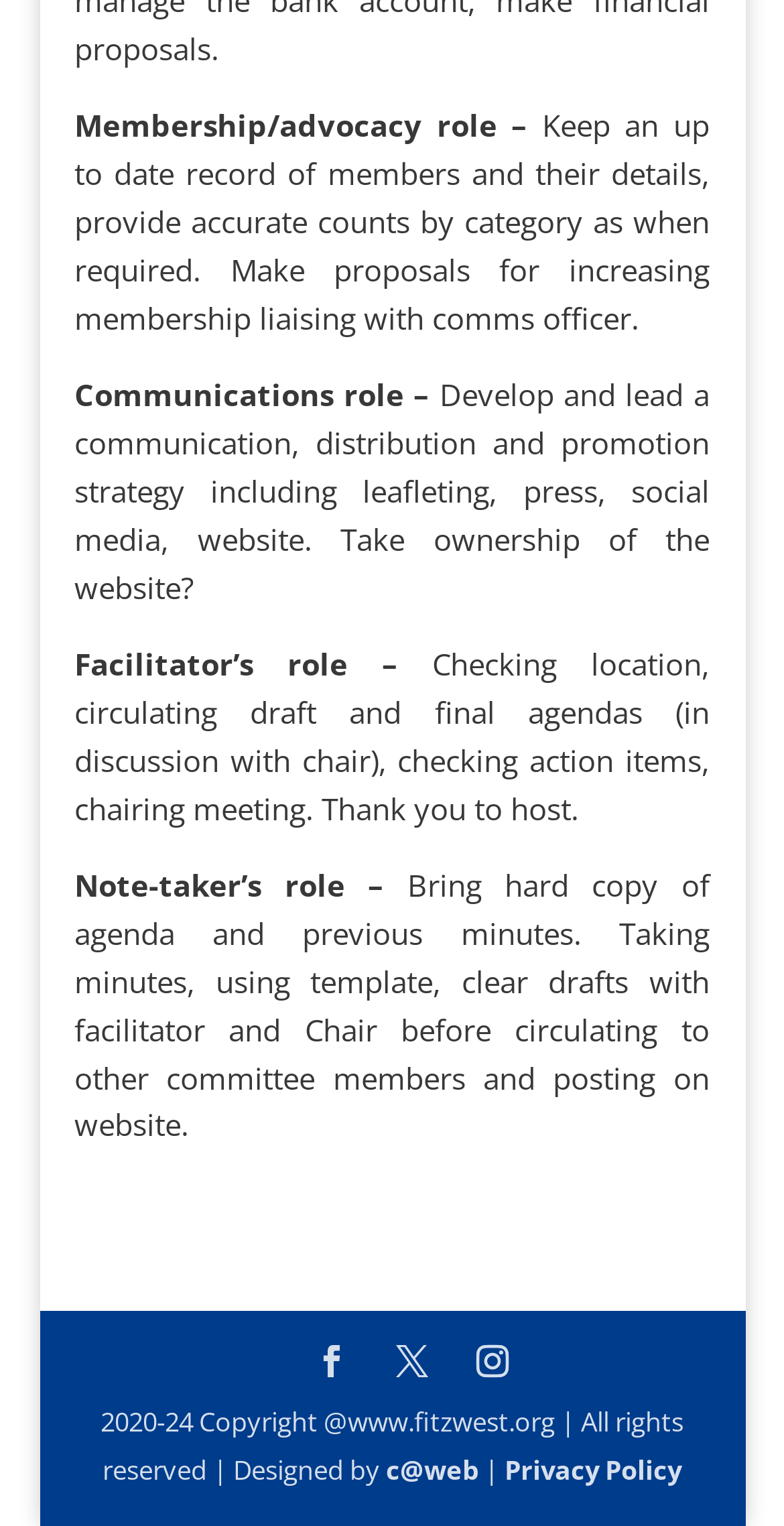Provide the bounding box coordinates of the HTML element described by the text: "Privacy Policy".

[0.644, 0.951, 0.869, 0.975]